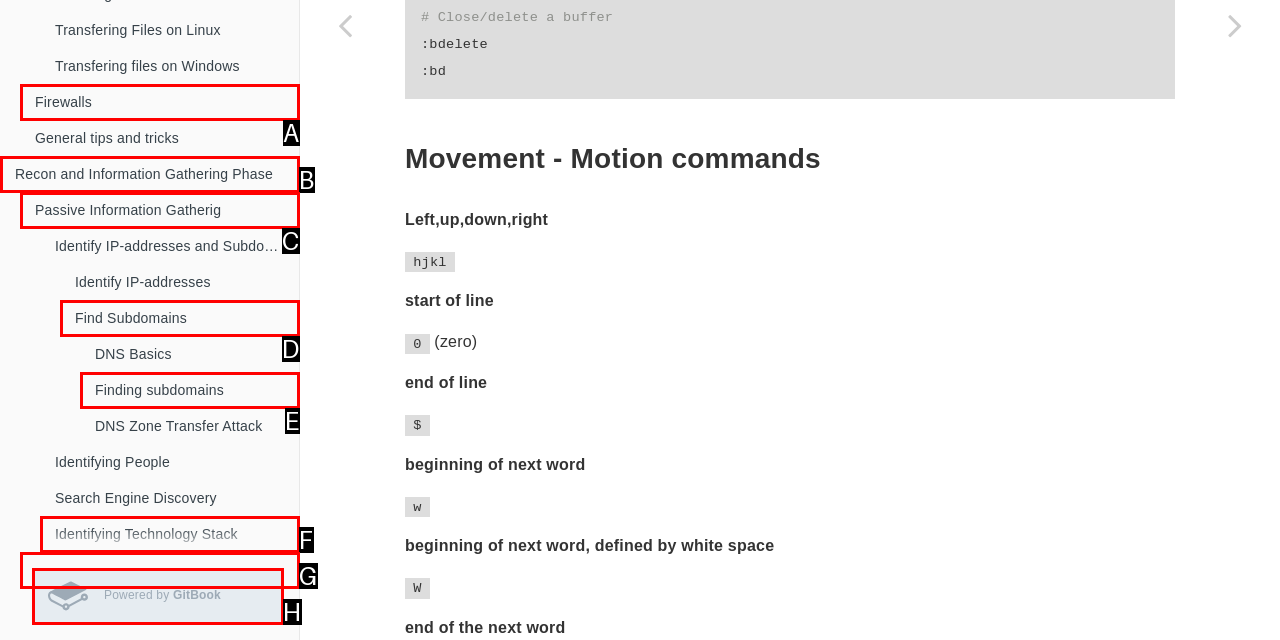Find the HTML element that matches the description provided: Recon and Information Gathering Phase
Answer using the corresponding option letter.

B